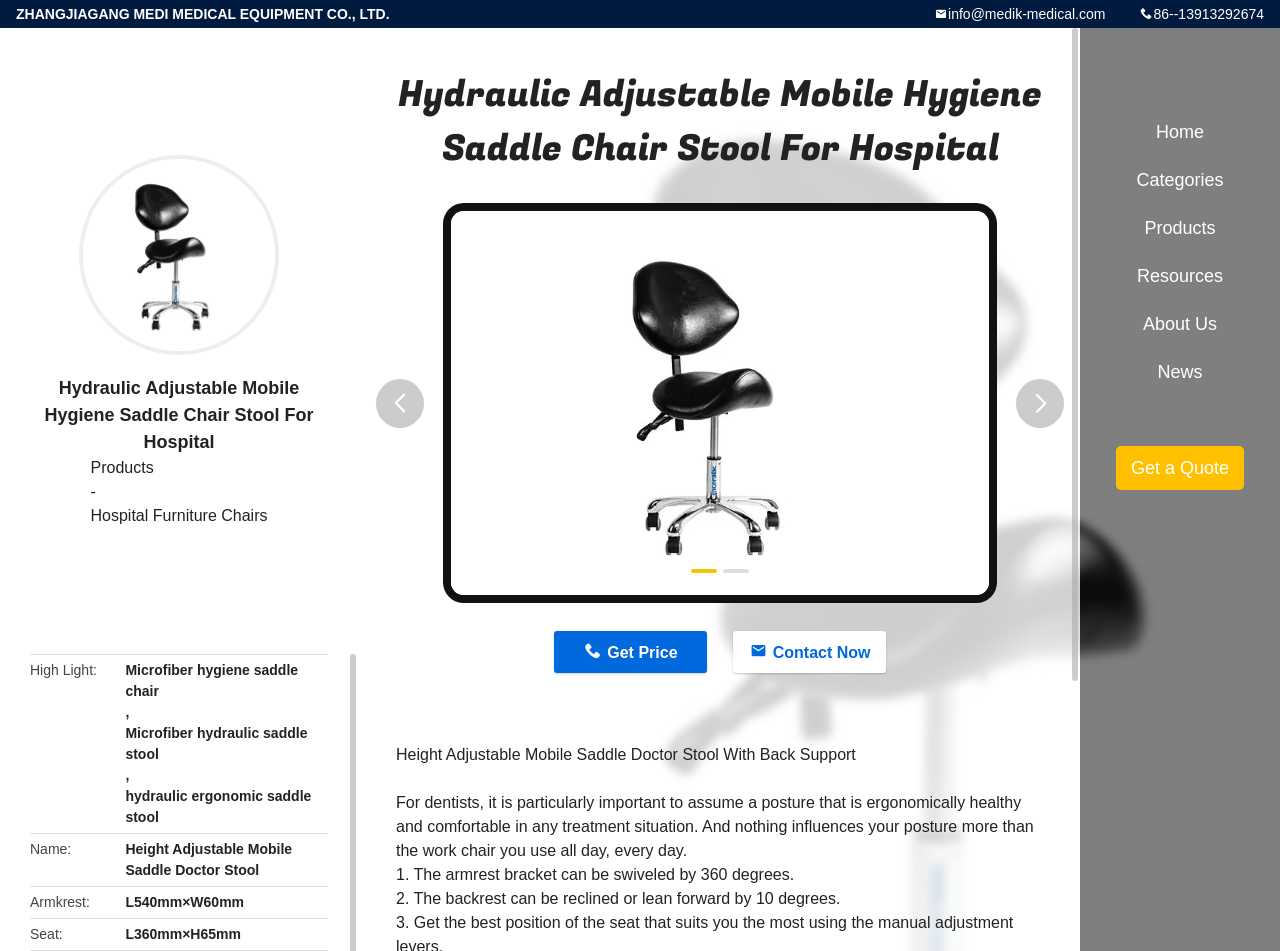What is the purpose of the Hydraulic Adjustable Mobile Hygiene Saddle Chair Stool?
Using the information from the image, provide a comprehensive answer to the question.

I found the purpose of the product by reading the product description, which mentions that it is particularly important for dentists to assume a healthy and comfortable posture.